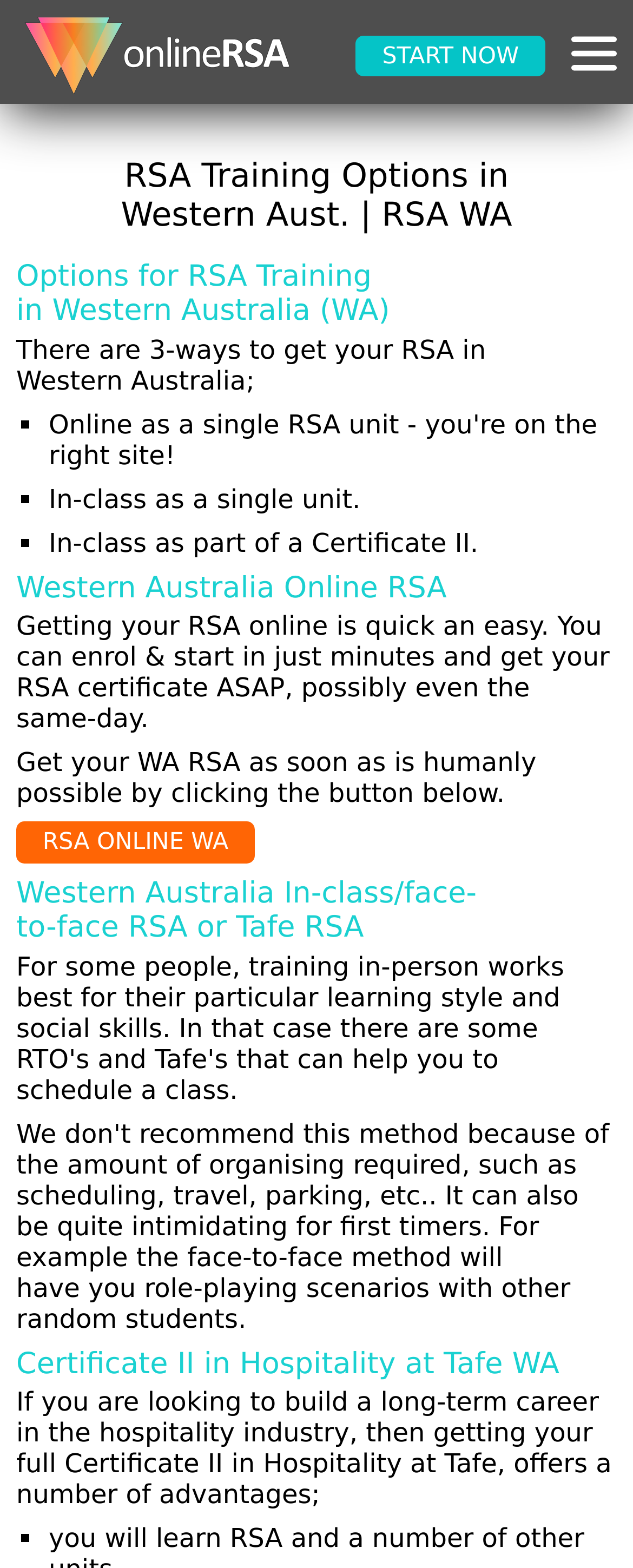Respond to the following question with a brief word or phrase:
What is the alternative to in-class RSA training?

Online RSA